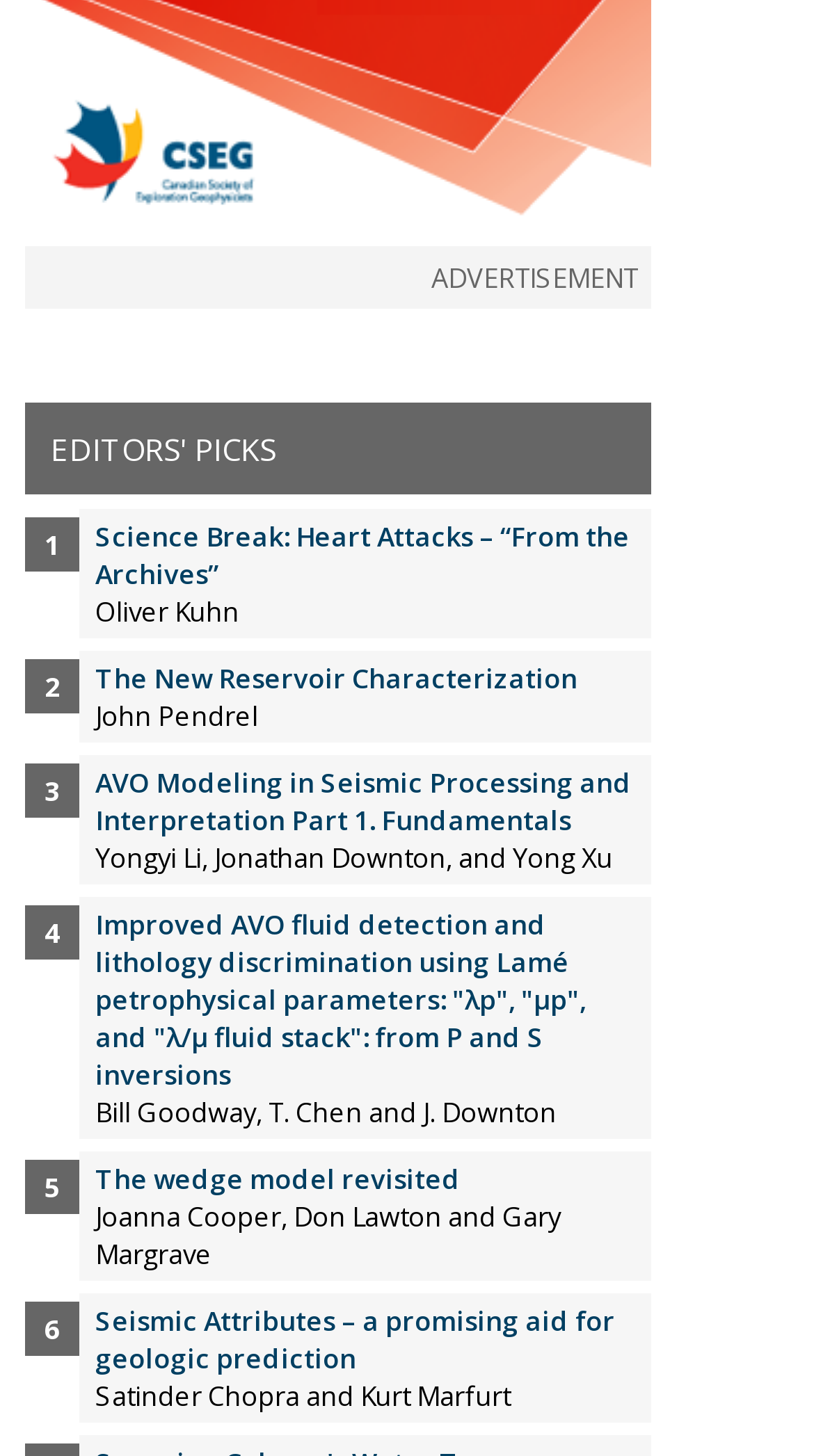What is the title of the first article listed under EDITORS' PICKS?
Look at the image and provide a short answer using one word or a phrase.

Science Break: Heart Attacks – “From the Archives”